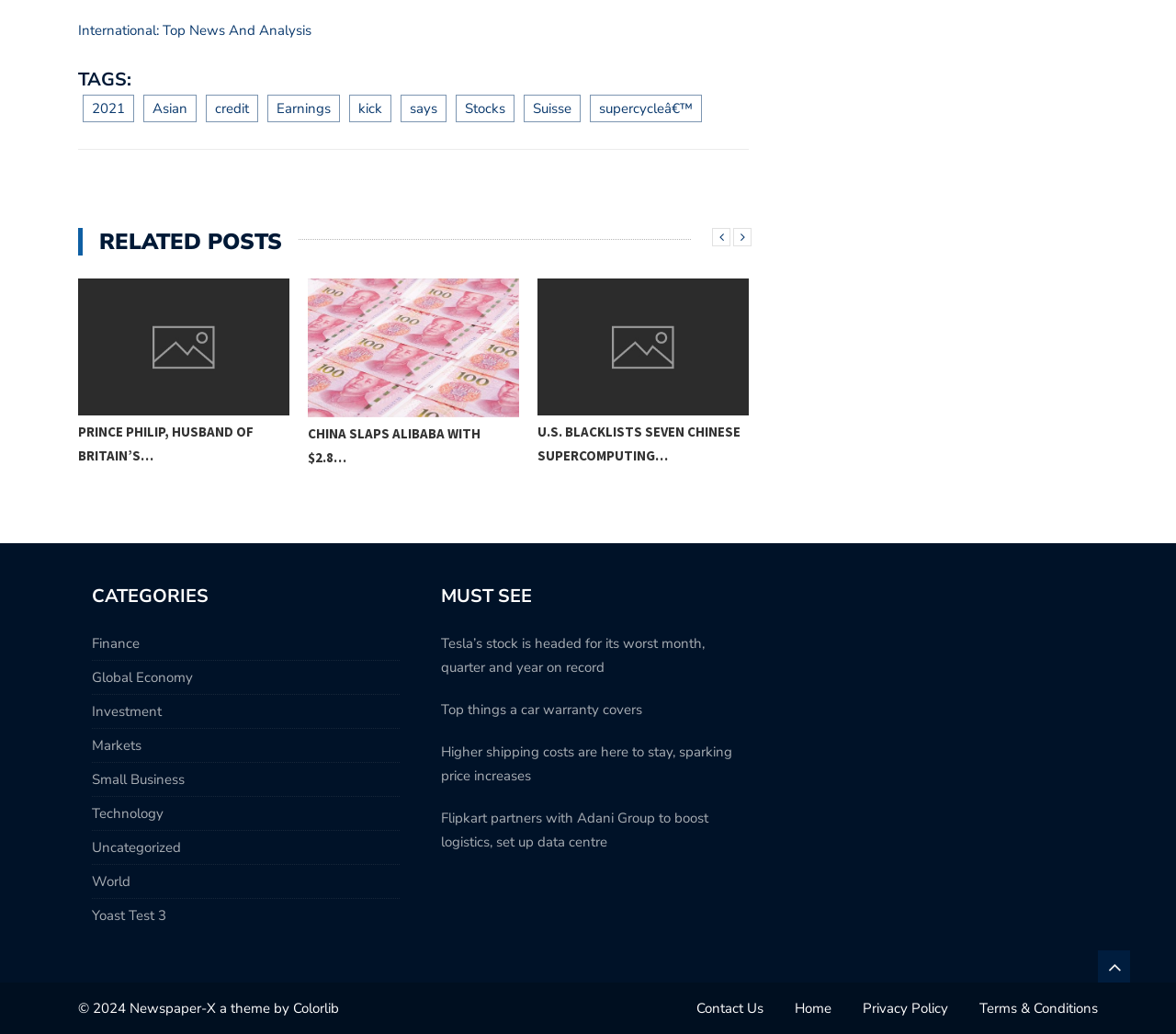Please specify the bounding box coordinates in the format (top-left x, top-left y, bottom-right x, bottom-right y), with all values as floating point numbers between 0 and 1. Identify the bounding box of the UI element described by: Terms & Conditions

[0.833, 0.966, 0.934, 0.984]